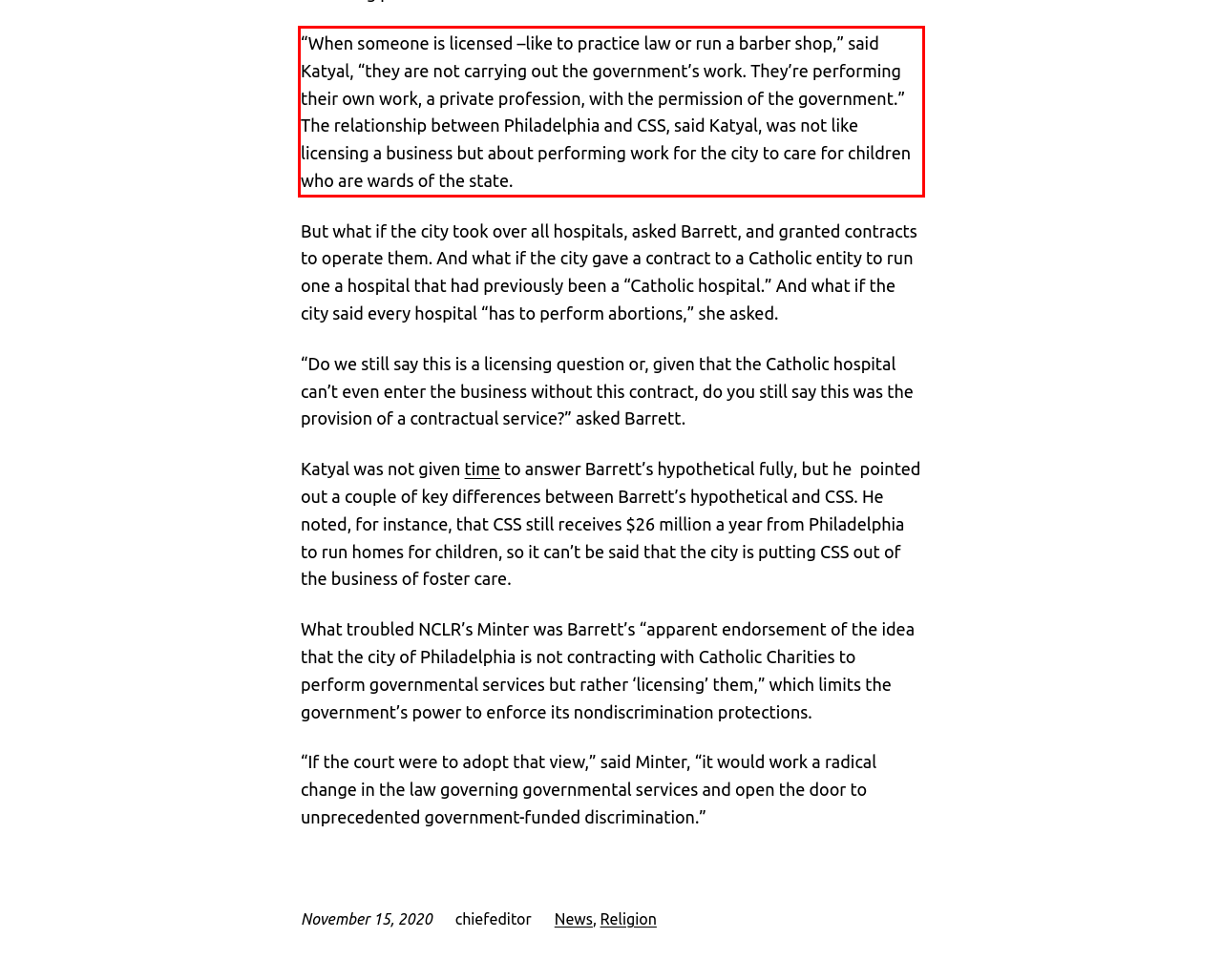View the screenshot of the webpage and identify the UI element surrounded by a red bounding box. Extract the text contained within this red bounding box.

“When someone is licensed –like to practice law or run a barber shop,” said Katyal, “they are not carrying out the government’s work. They’re performing their own work, a private profession, with the permission of the government.” The relationship between Philadelphia and CSS, said Katyal, was not like licensing a business but about performing work for the city to care for children who are wards of the state.